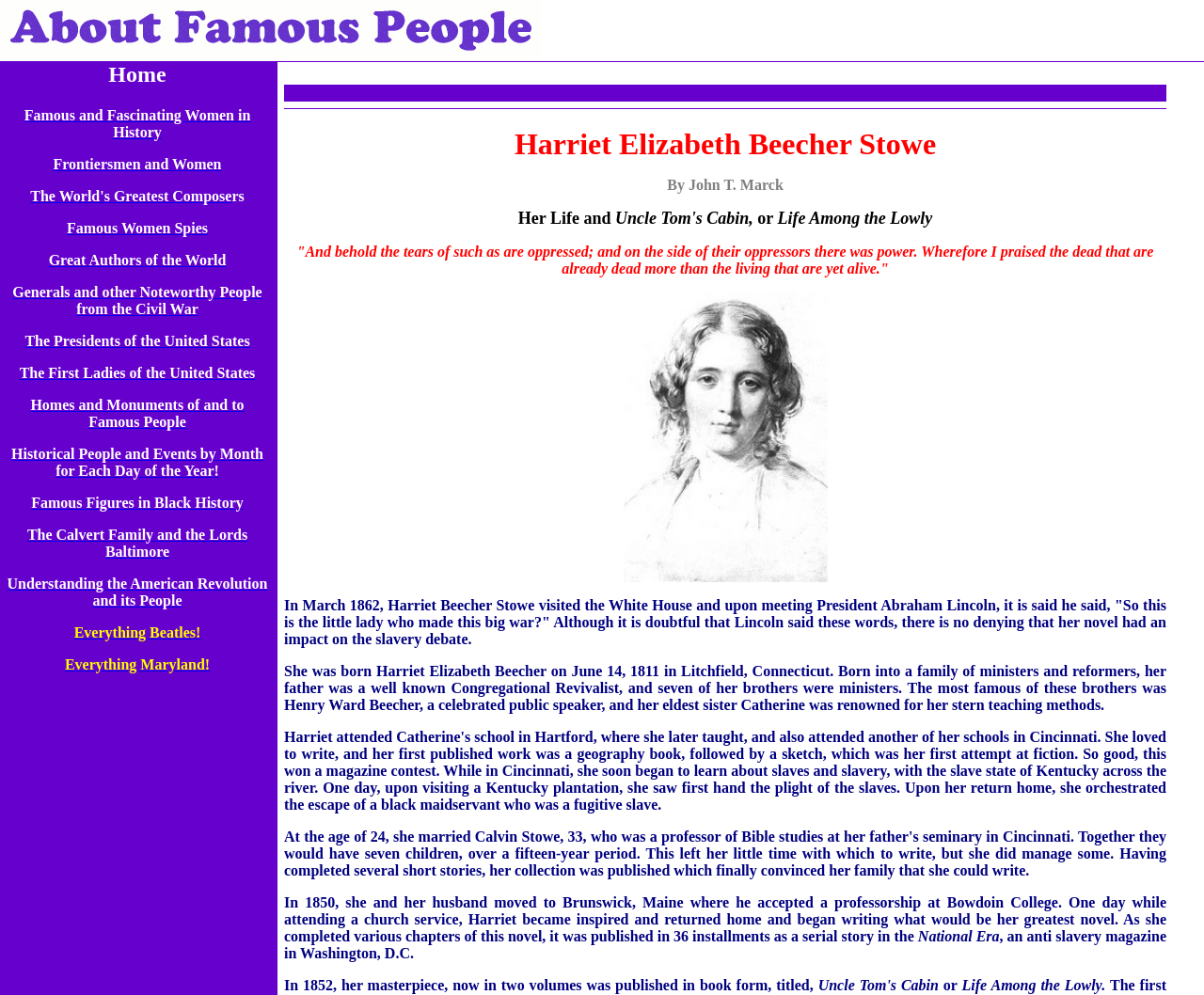Please specify the bounding box coordinates for the clickable region that will help you carry out the instruction: "Explore 'Great Authors of the World'".

[0.04, 0.253, 0.188, 0.269]